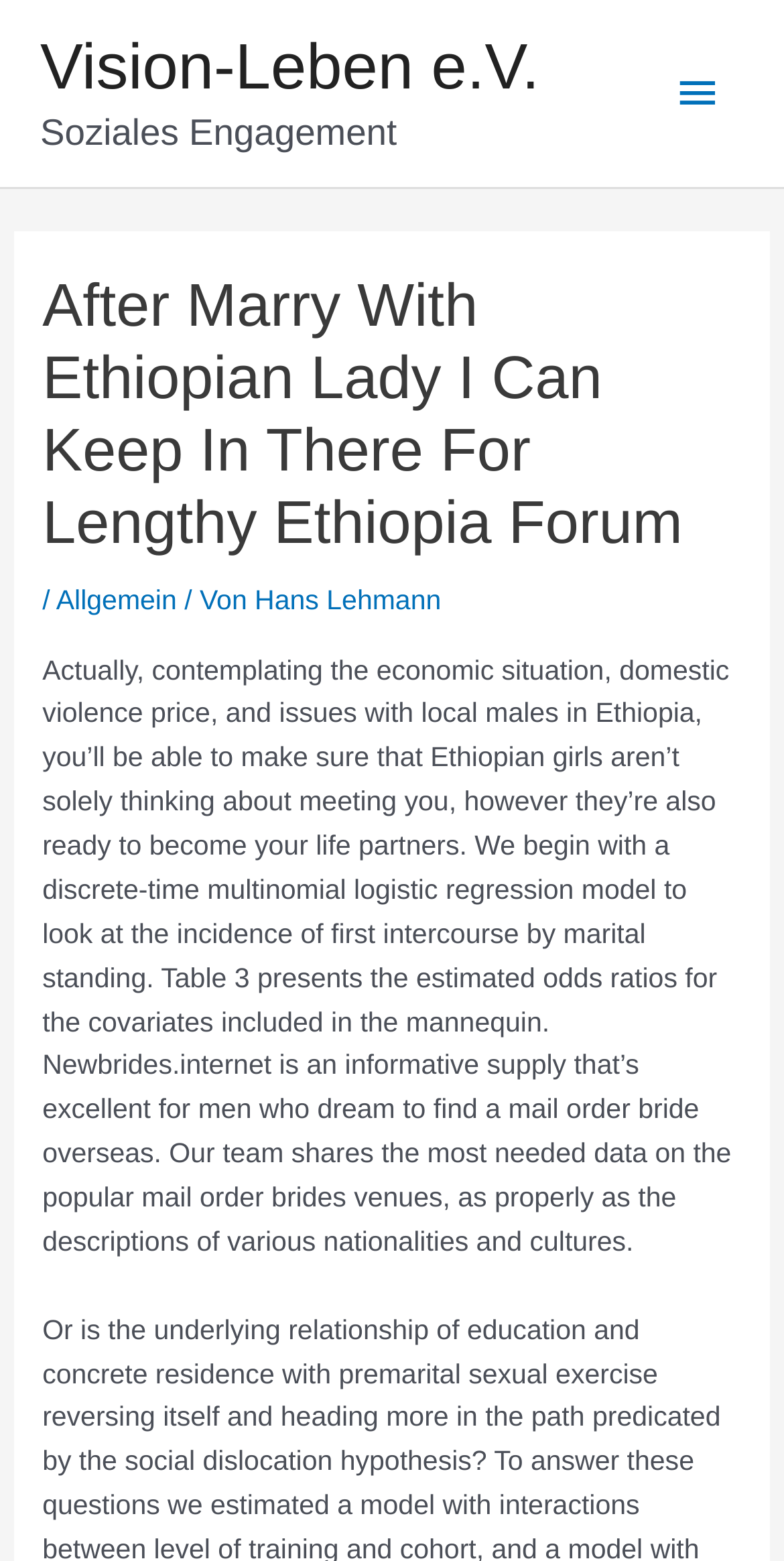What is the topic of the article?
With the help of the image, please provide a detailed response to the question.

The topic of the article can be inferred from the text content, which discusses Ethiopian girls and their willingness to become life partners, as well as the economic situation and domestic violence in Ethiopia.